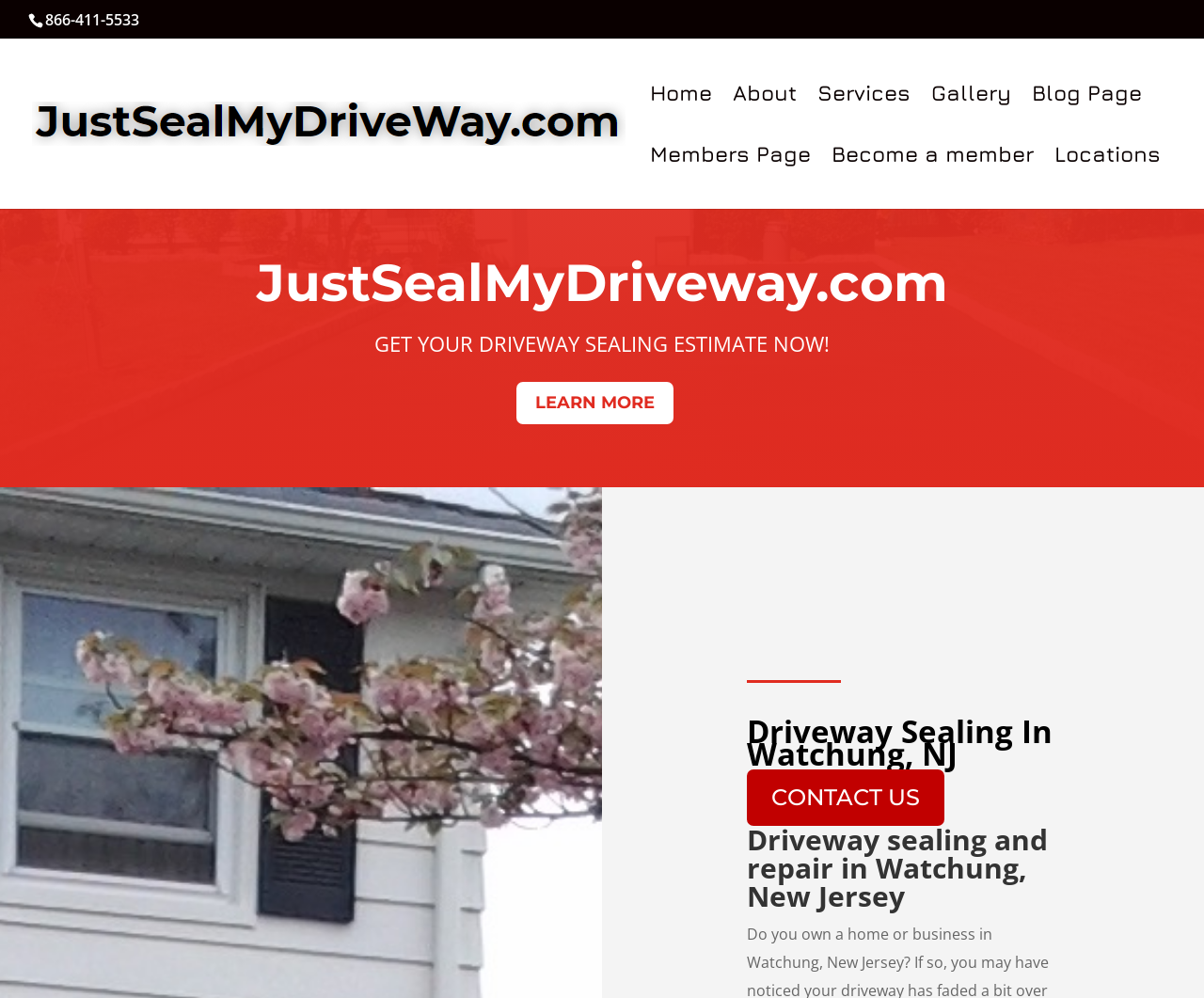Please identify the bounding box coordinates of the clickable area that will allow you to execute the instruction: "Call the phone number".

[0.038, 0.009, 0.116, 0.03]